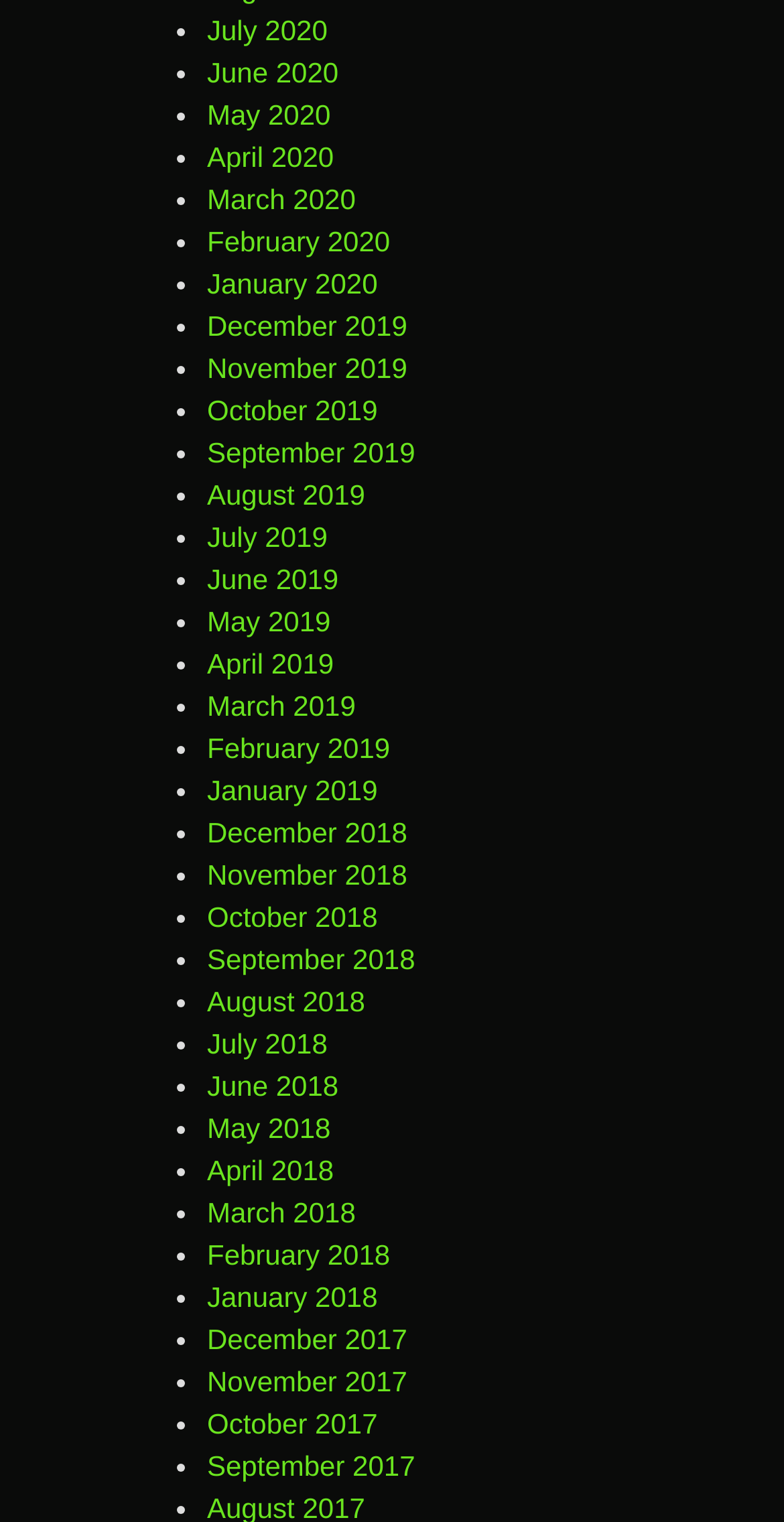Could you provide the bounding box coordinates for the portion of the screen to click to complete this instruction: "View June 2019"?

[0.264, 0.37, 0.432, 0.391]